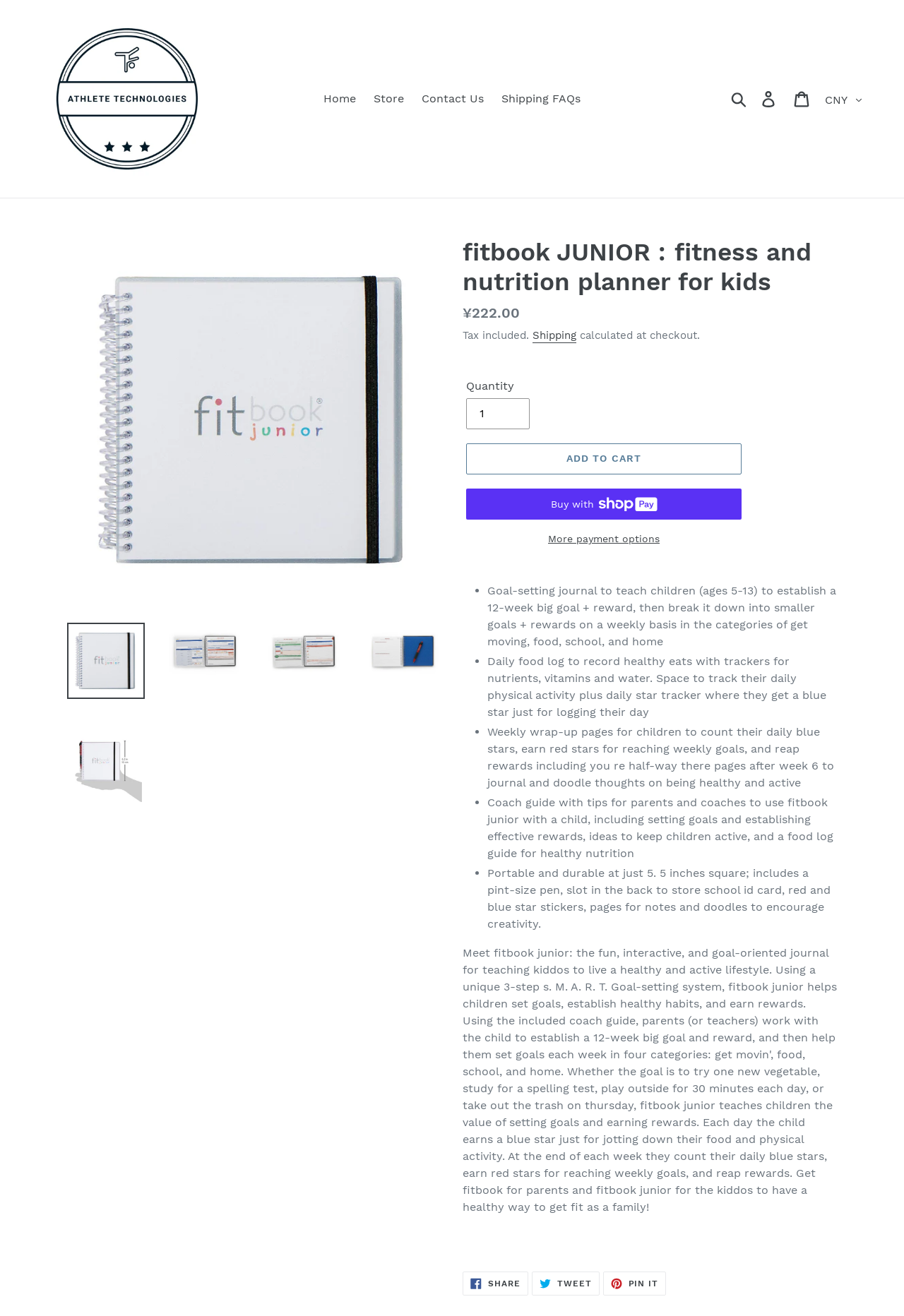Extract the text of the main heading from the webpage.

fitbook JUNIOR : fitness and nutrition planner for kids